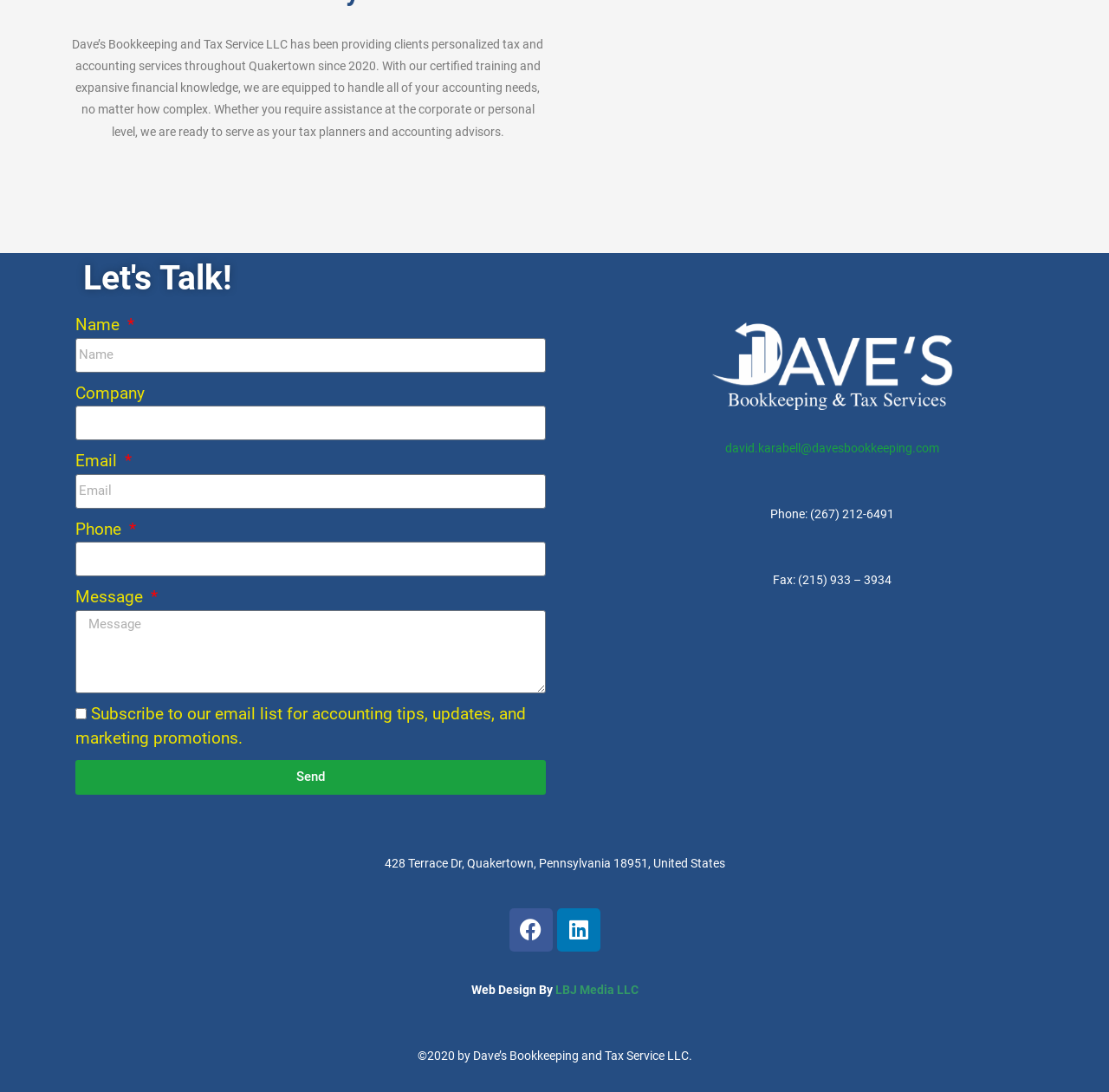Can you find the bounding box coordinates of the area I should click to execute the following instruction: "Search for something"?

None